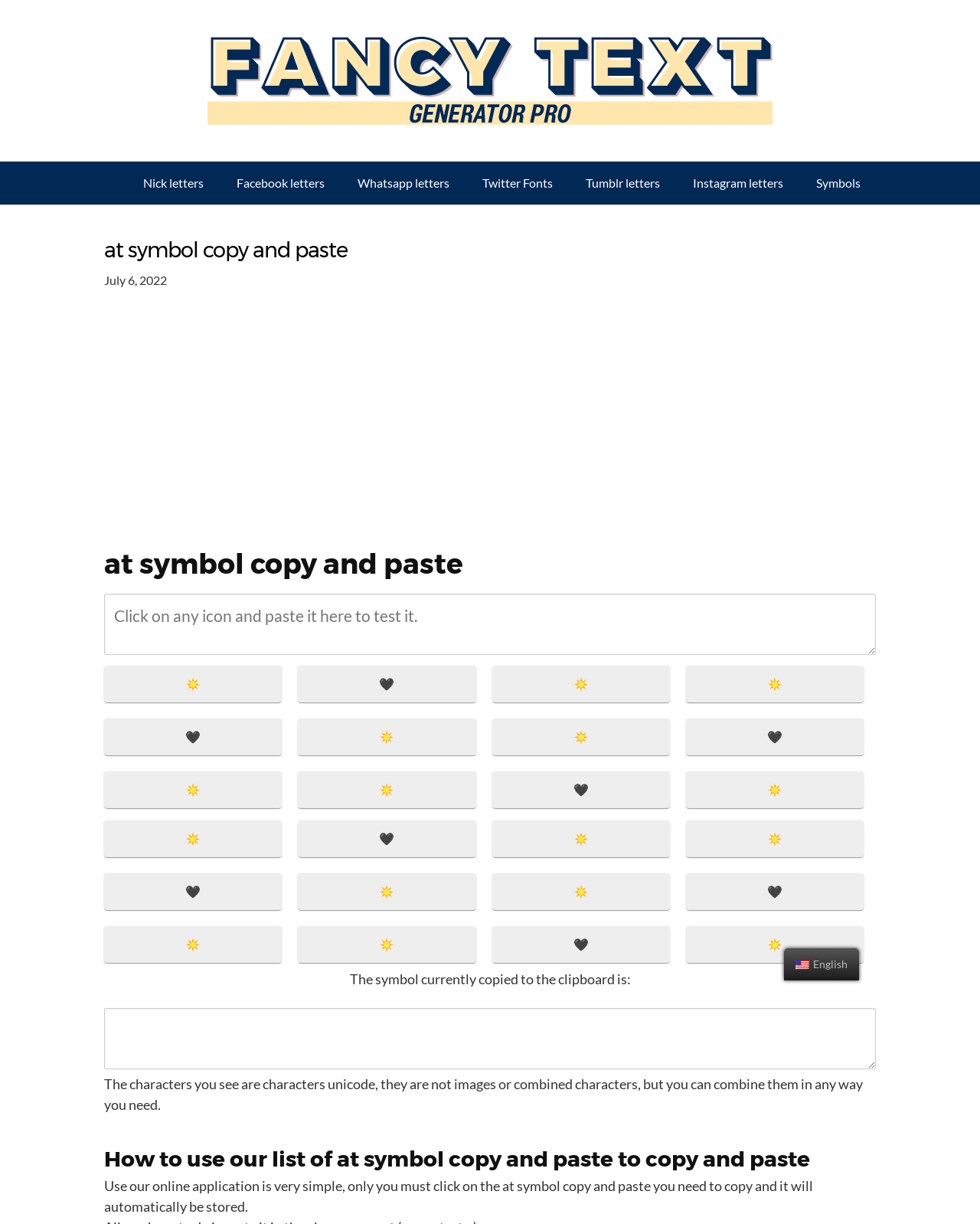Pinpoint the bounding box coordinates of the clickable area necessary to execute the following instruction: "Click on the 'Fancy text generator' link". The coordinates should be given as four float numbers between 0 and 1, namely [left, top, right, bottom].

[0.025, 0.02, 0.975, 0.111]